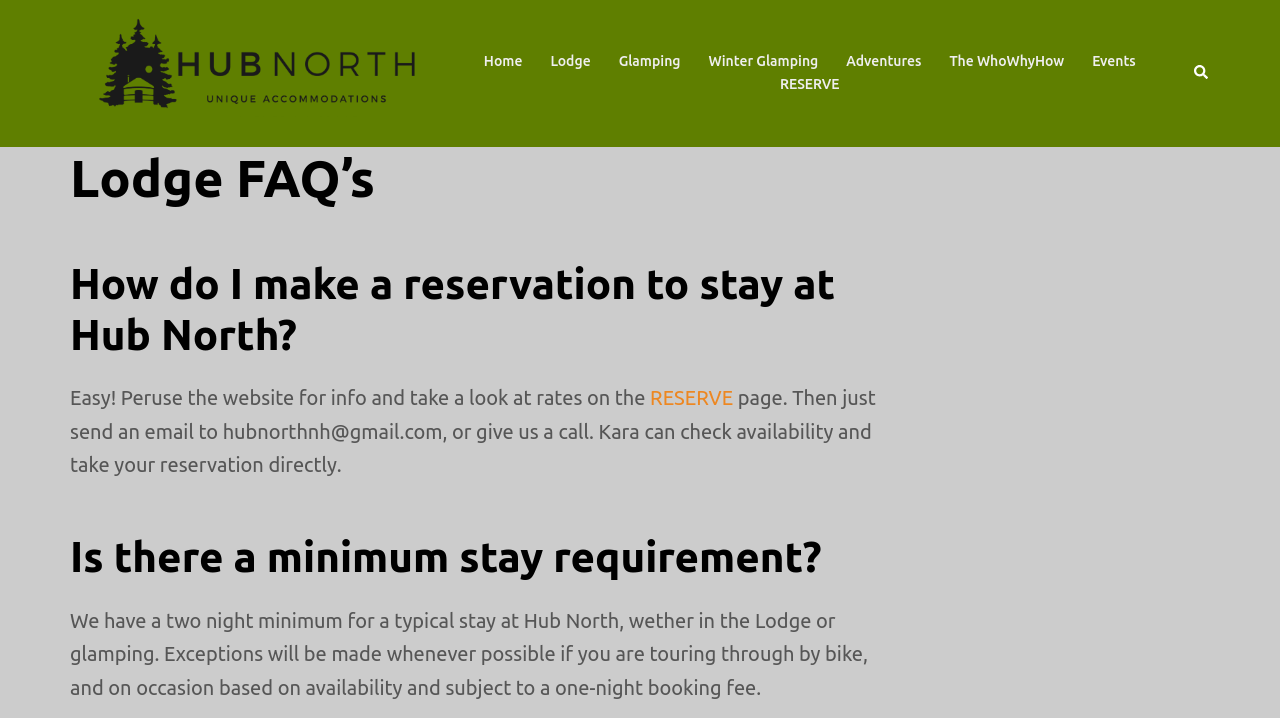Locate the UI element described by Events in the provided webpage screenshot. Return the bounding box coordinates in the format (top-left x, top-left y, bottom-right x, bottom-right y), ensuring all values are between 0 and 1.

[0.853, 0.069, 0.887, 0.102]